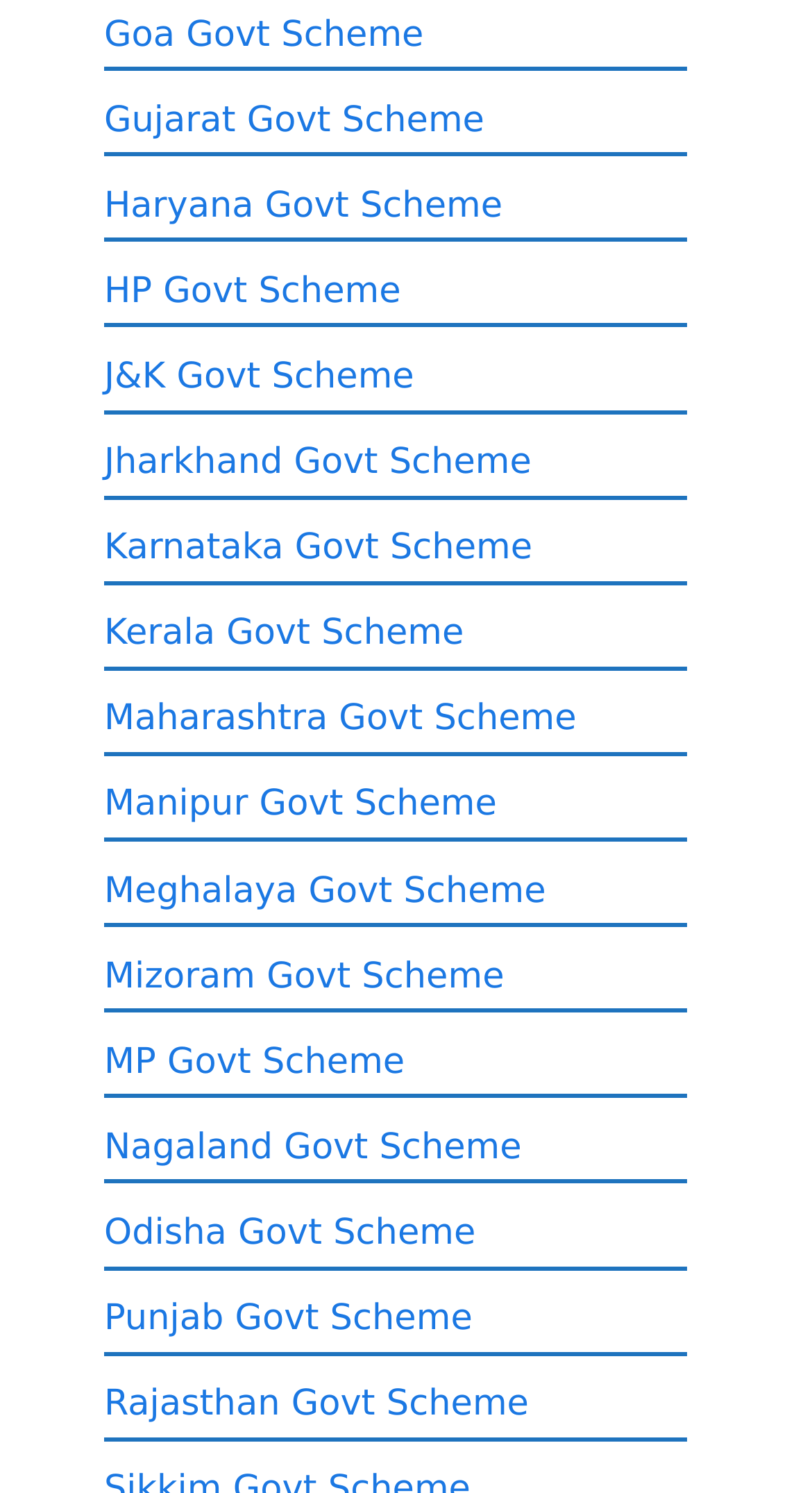Please determine the bounding box coordinates of the area that needs to be clicked to complete this task: 'Check HP Govt Scheme'. The coordinates must be four float numbers between 0 and 1, formatted as [left, top, right, bottom].

[0.128, 0.181, 0.494, 0.209]